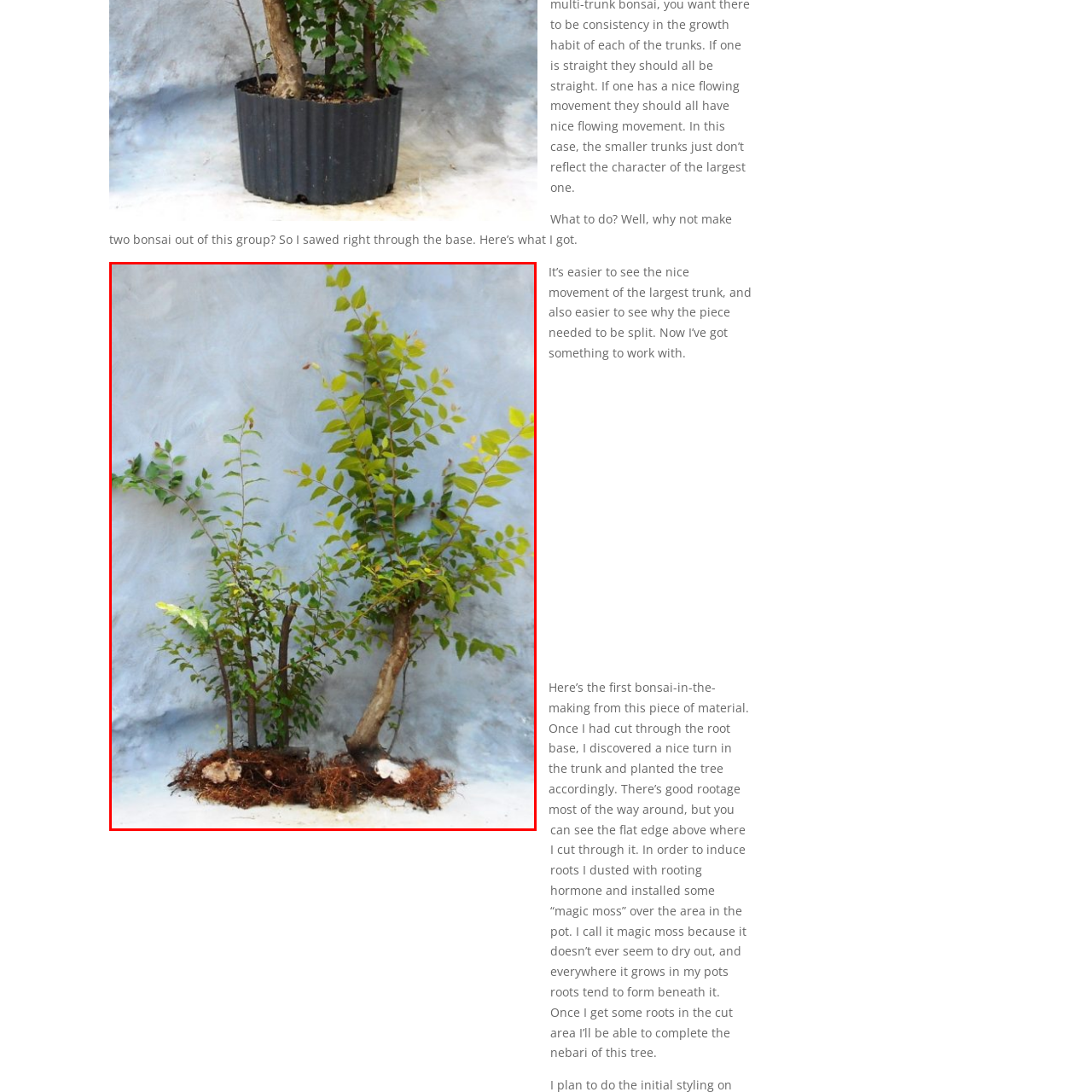What is the purpose of the moss in bonsai cultivation? View the image inside the red bounding box and respond with a concise one-word or short-phrase answer.

To retain moisture and promote root growth